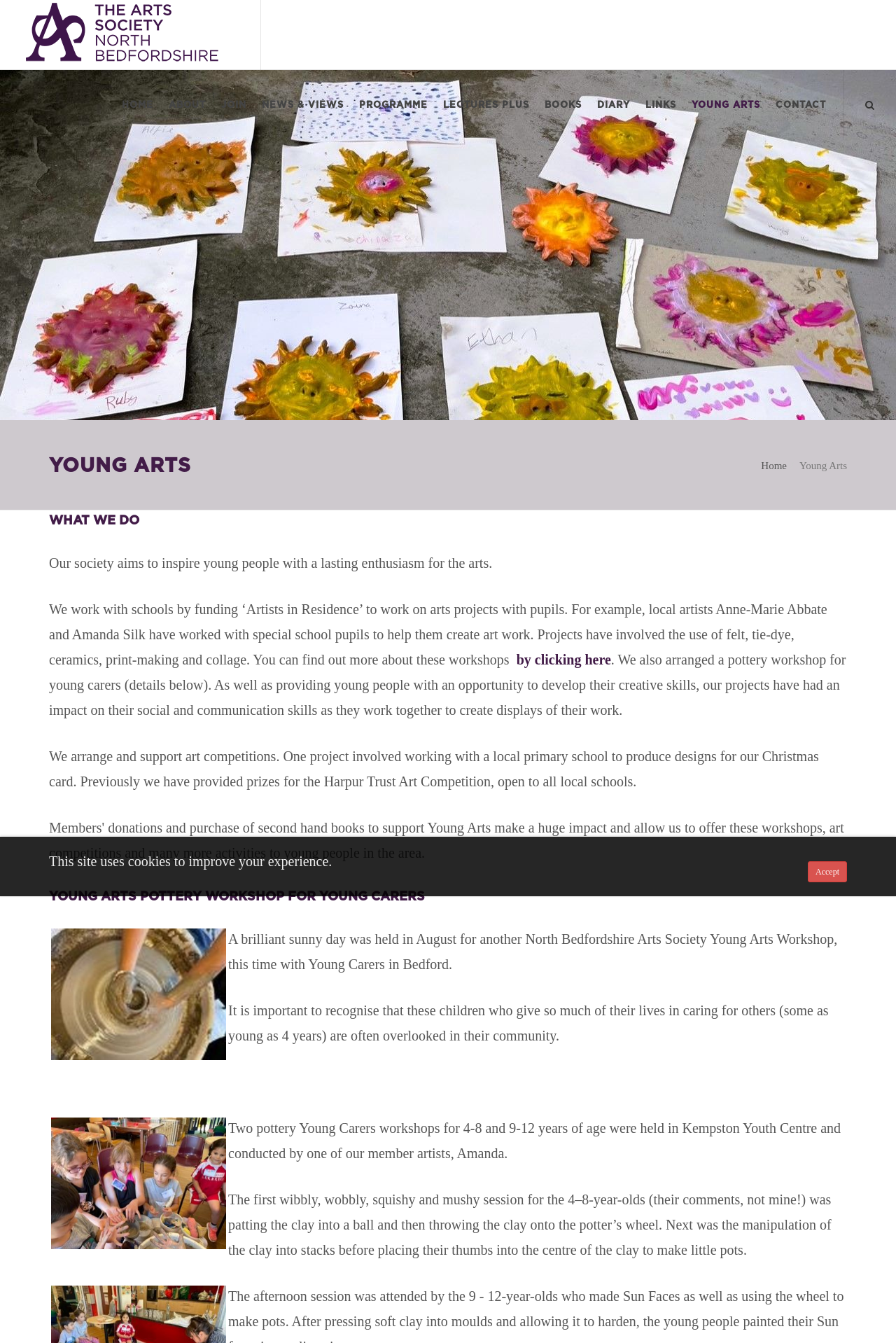Please determine the bounding box coordinates of the element's region to click in order to carry out the following instruction: "Click CONTACT". The coordinates should be four float numbers between 0 and 1, i.e., [left, top, right, bottom].

[0.858, 0.052, 0.93, 0.104]